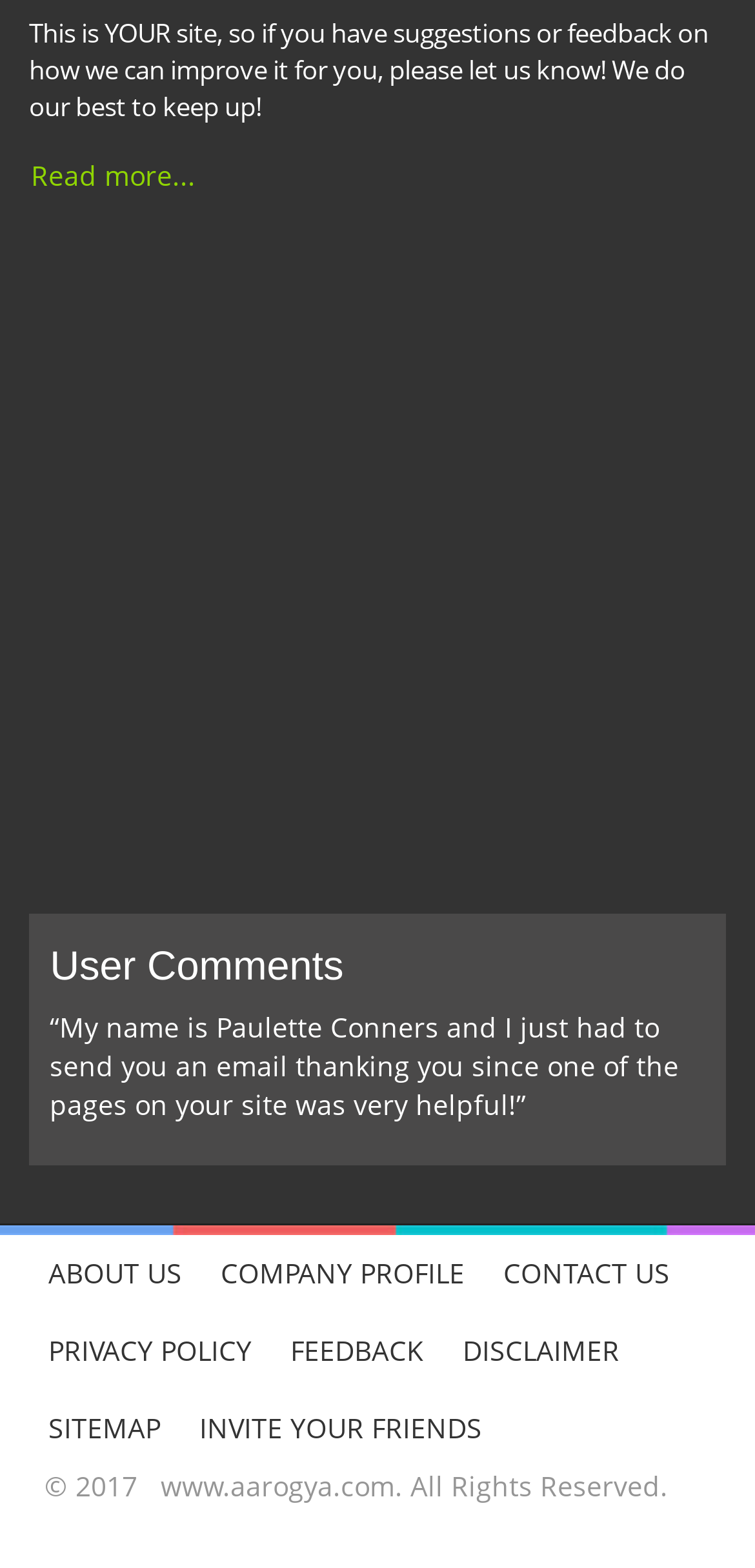What is the tone of the user comment?
Please provide a detailed and thorough answer to the question.

The user comment '“My name is Paulette Conners and I just had to send you an email thanking you since one of the pages on your site was very helpful!”' expresses gratitude and appreciation for the helpful information provided by the website.